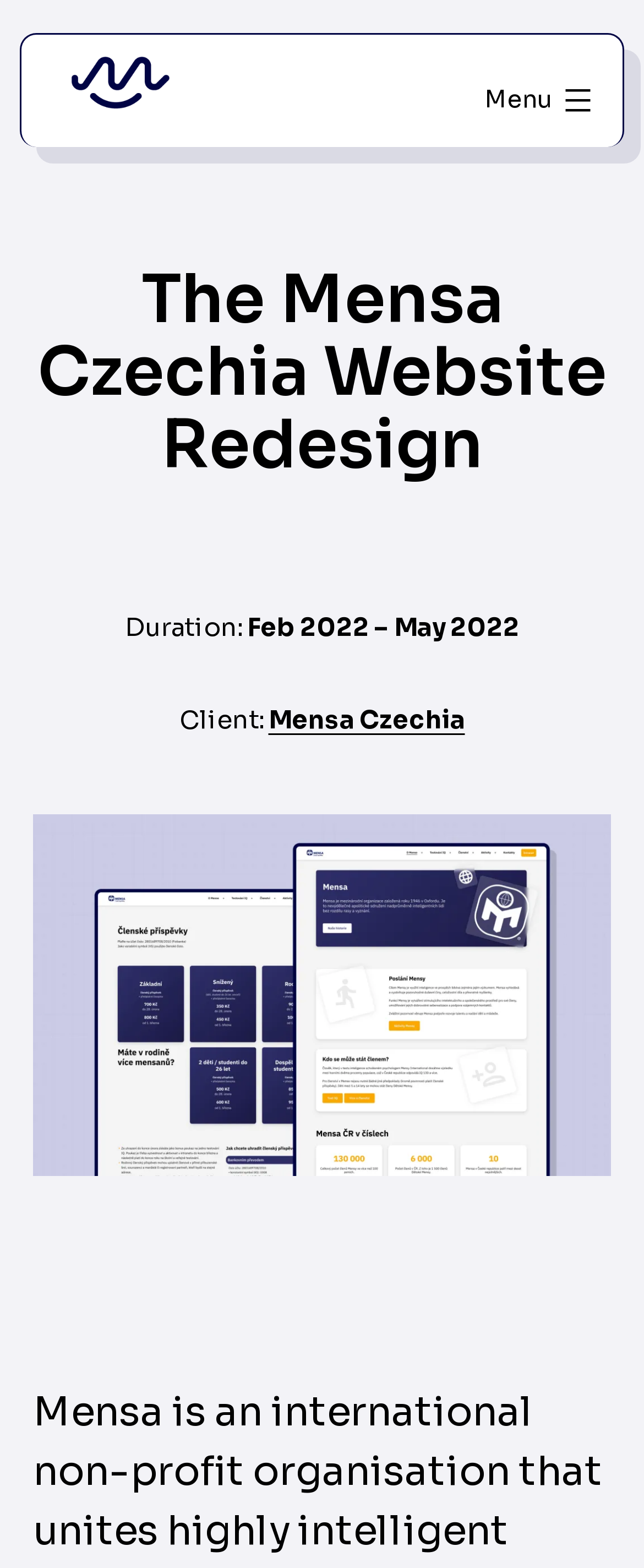Describe every aspect of the webpage comprehensively.

The webpage is about Mensa Czechia, an international non-profit organization that unites intelligent people. At the top-left corner, there is a link and an image, both labeled "Marie Svatonova". Below them, there is another link with the same label. 

On the top-right corner, there is a button labeled "Menu" which, when expanded, controls a primary menu list. Below the menu button, there is a header section that spans the entire width of the page. Within this section, there is a heading that reads "The Mensa Czechia Website Redesign". 

Further down, there are three lines of text. The first line reads "Duration:", the second line reads "Feb 2022 – May 2022", and the third line reads "Client:". Next to the "Client:" label, there is a link to "Mensa Czechia". 

Below these lines of text, there is a figure that takes up a significant portion of the page.